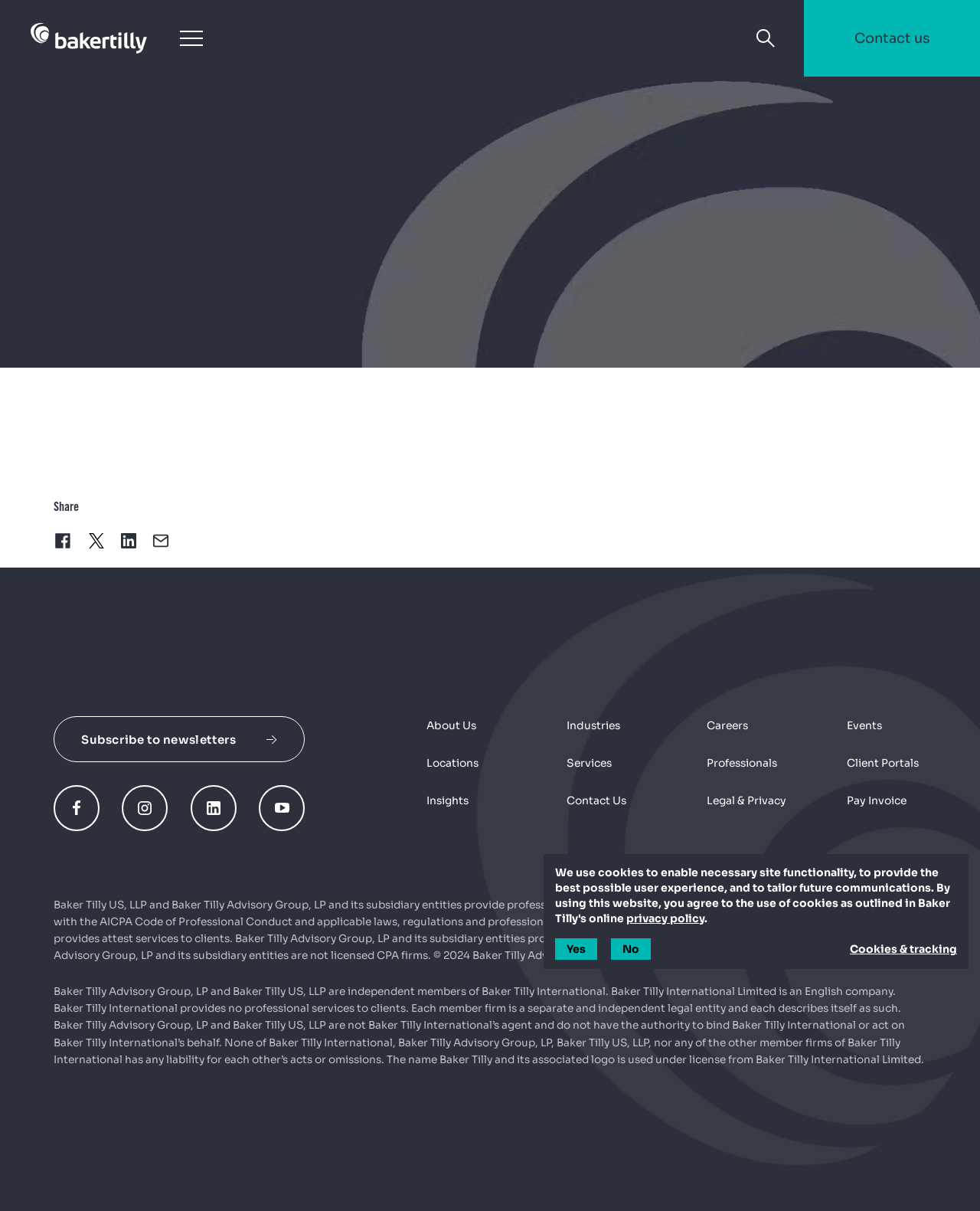What is the name of the company?
Please provide a full and detailed response to the question.

The name of the company can be found in the top-left corner of the webpage, where it says 'Baker Tilly | Advisory, Tax and Assurance - Baker Tilly'. This is also confirmed by the image with the same name.